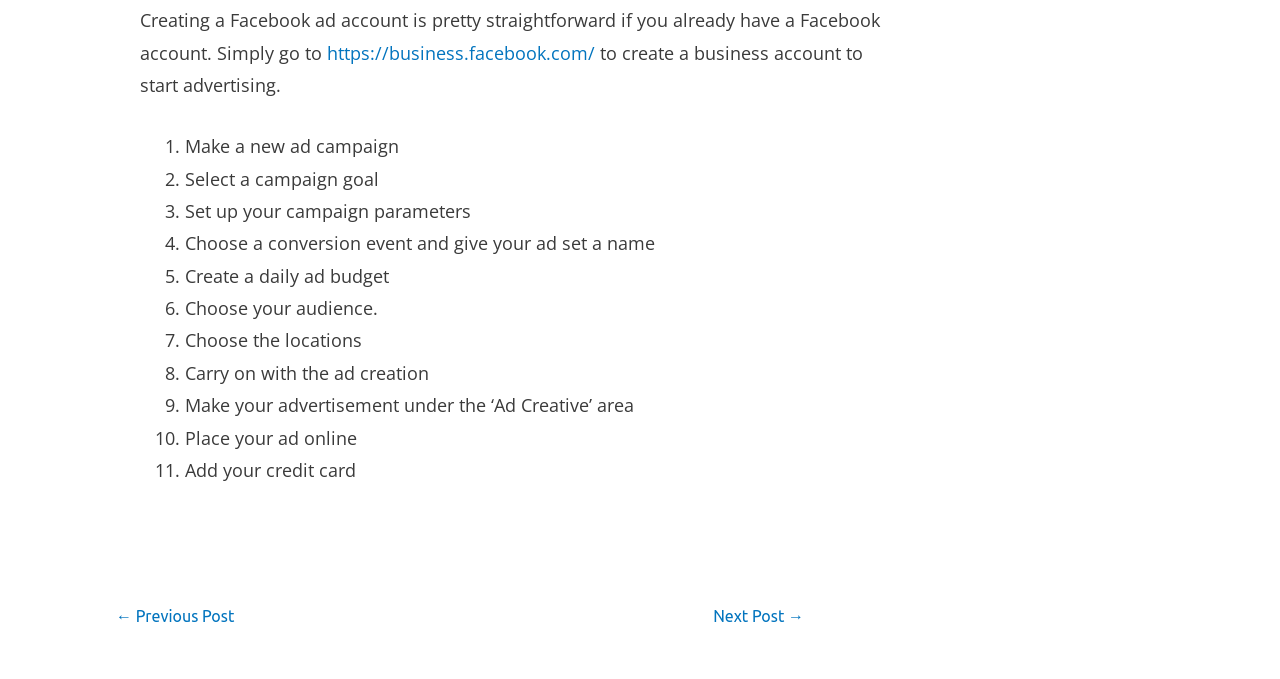Please find the bounding box for the UI component described as follows: "← Previous Post".

[0.072, 0.881, 0.202, 0.936]